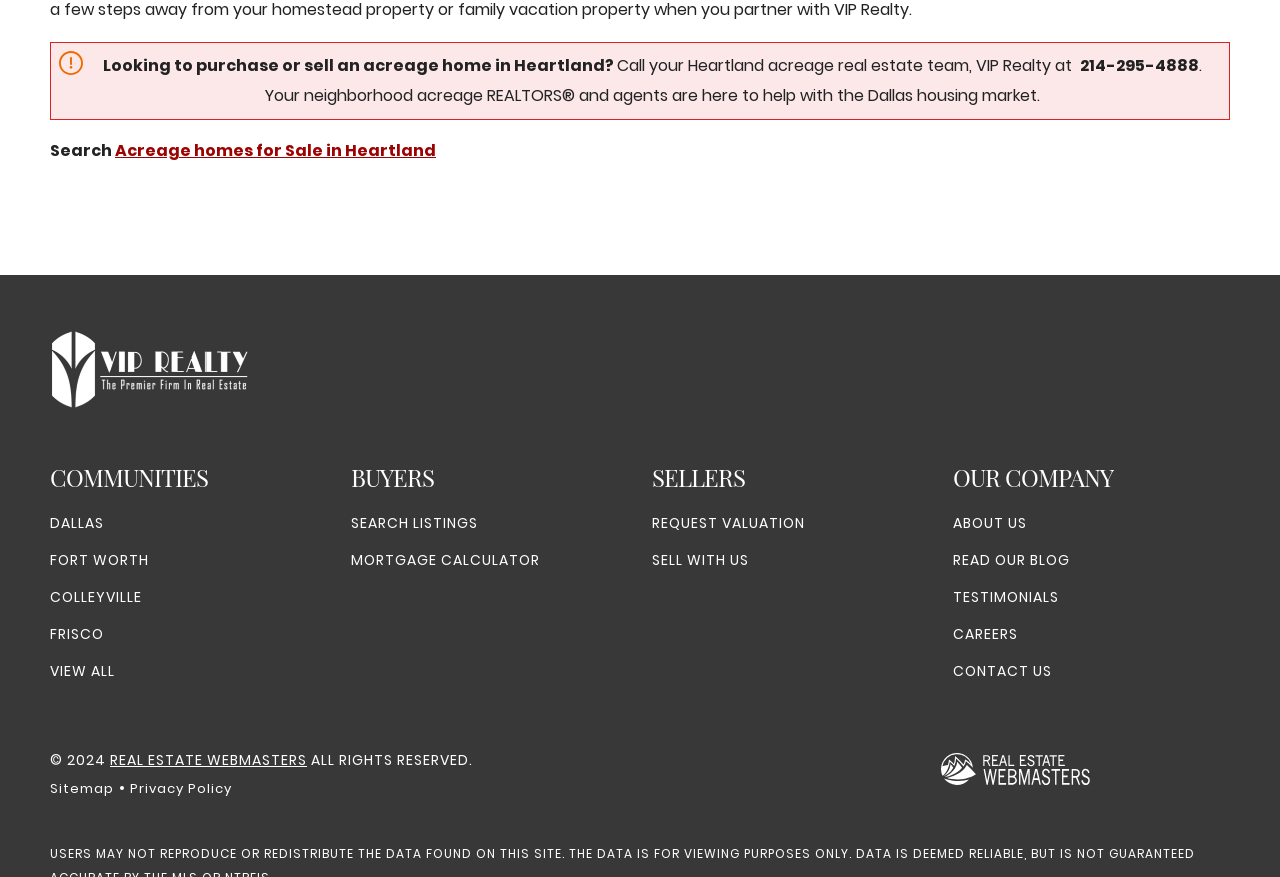Identify the bounding box coordinates of the region that needs to be clicked to carry out this instruction: "Contact the real estate company". Provide these coordinates as four float numbers ranging from 0 to 1, i.e., [left, top, right, bottom].

[0.745, 0.753, 0.822, 0.777]